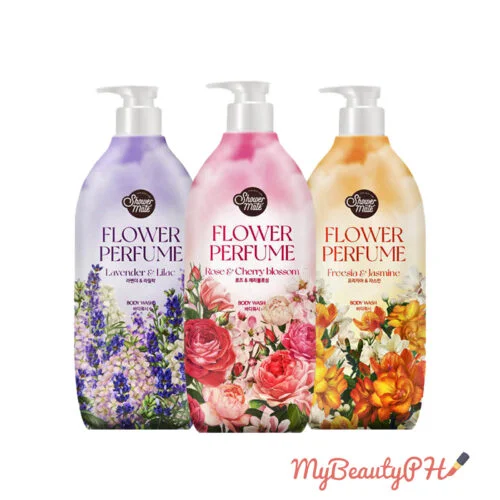Provide a brief response in the form of a single word or phrase:
How many body washes are shown in the image?

Three